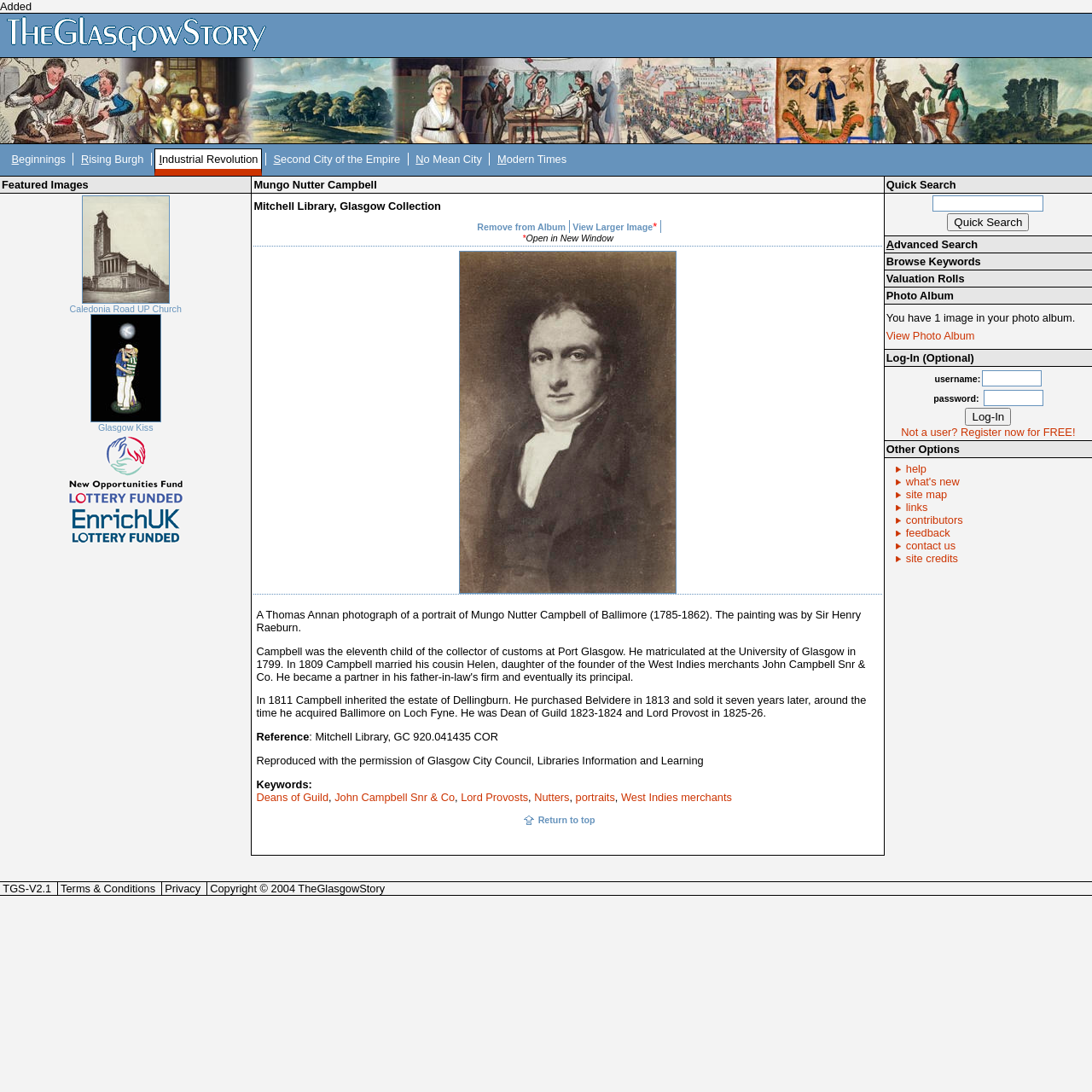Pinpoint the bounding box coordinates of the area that must be clicked to complete this instruction: "Browse keywords".

[0.81, 0.231, 1.0, 0.247]